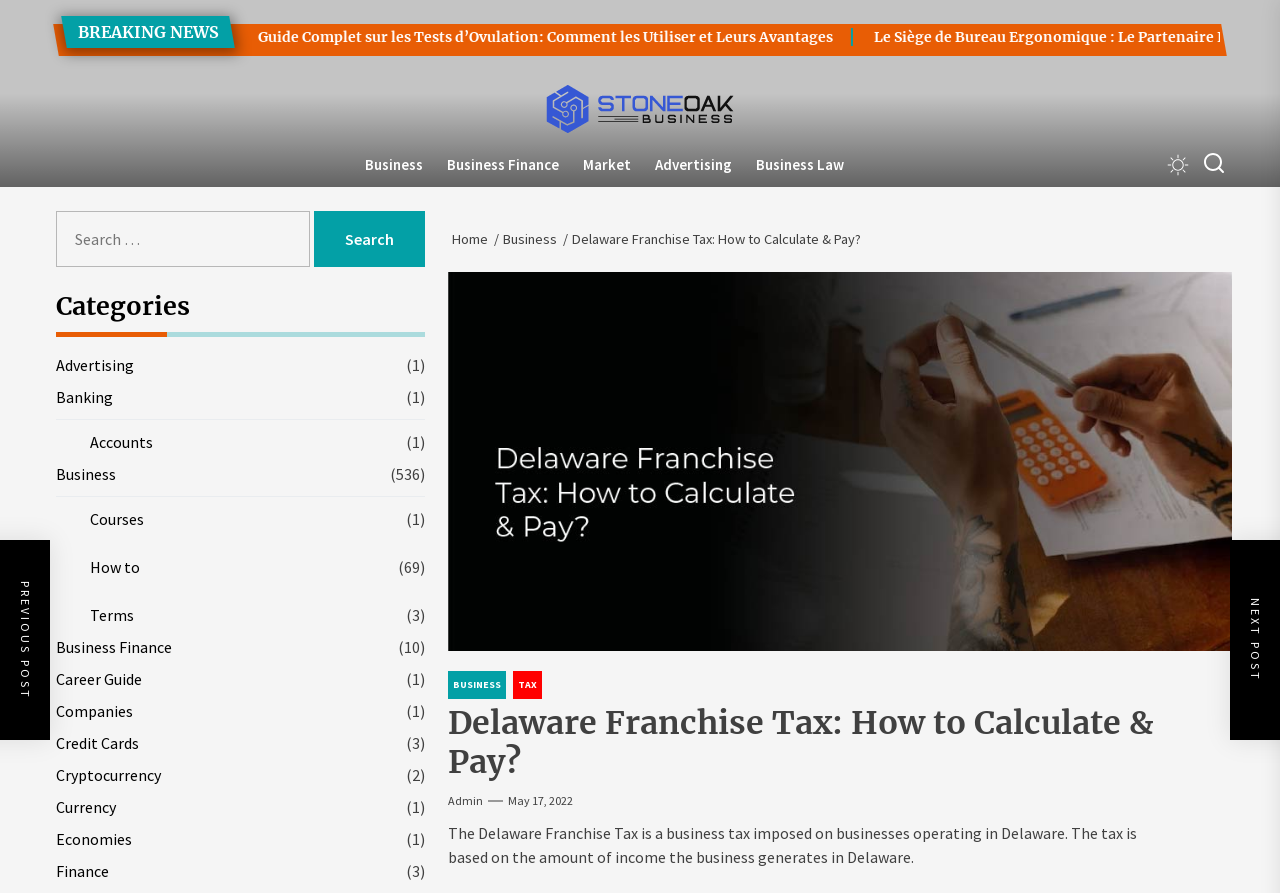For the given element description May 17, 2022May 2, 2022, determine the bounding box coordinates of the UI element. The coordinates should follow the format (top-left x, top-left y, bottom-right x, bottom-right y) and be within the range of 0 to 1.

[0.397, 0.888, 0.447, 0.905]